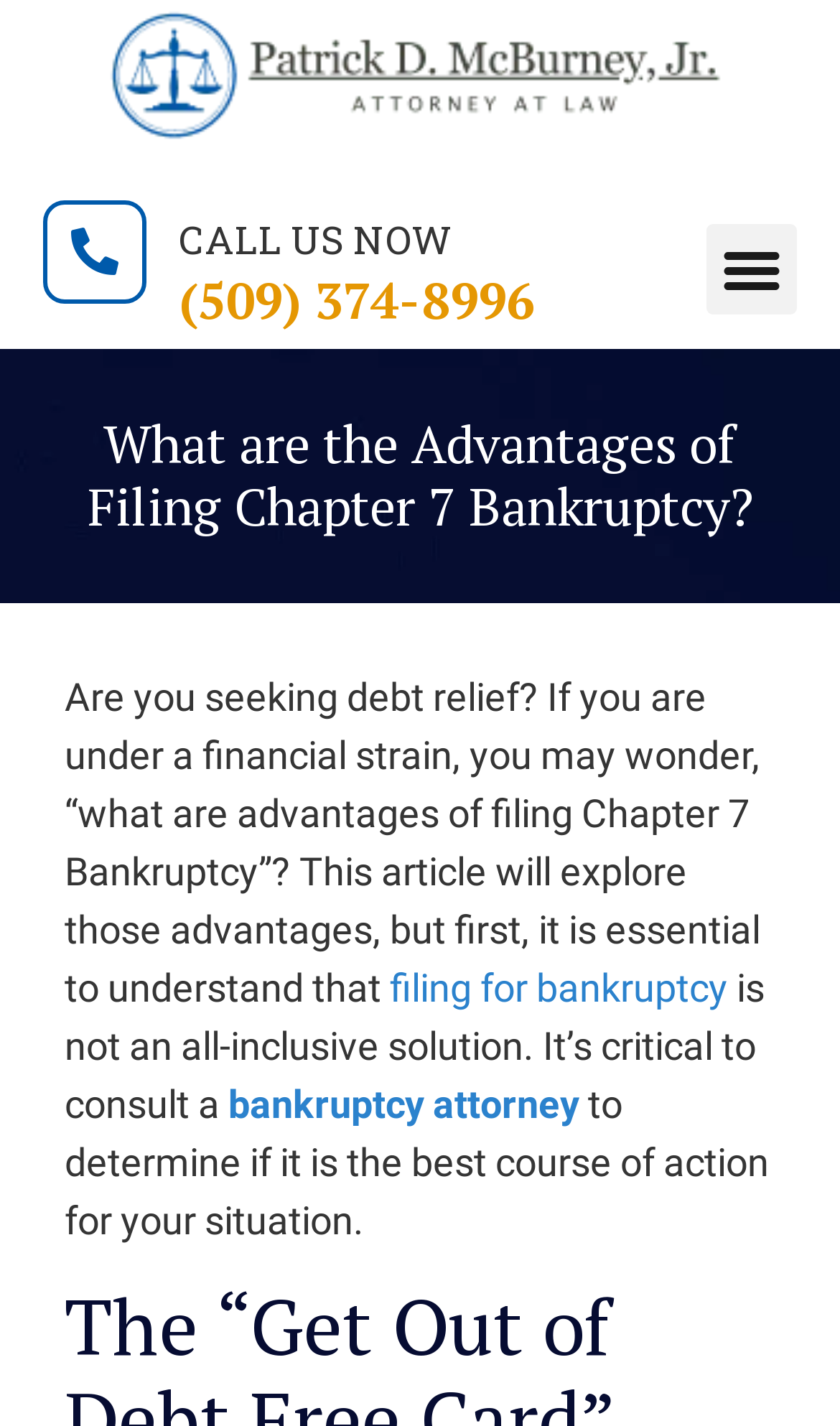What should you do before filing for bankruptcy?
Carefully analyze the image and provide a detailed answer to the question.

I found the answer by reading the static text that says 'it’s critical to consult a bankruptcy attorney to determine if it is the best course of action for your situation'.